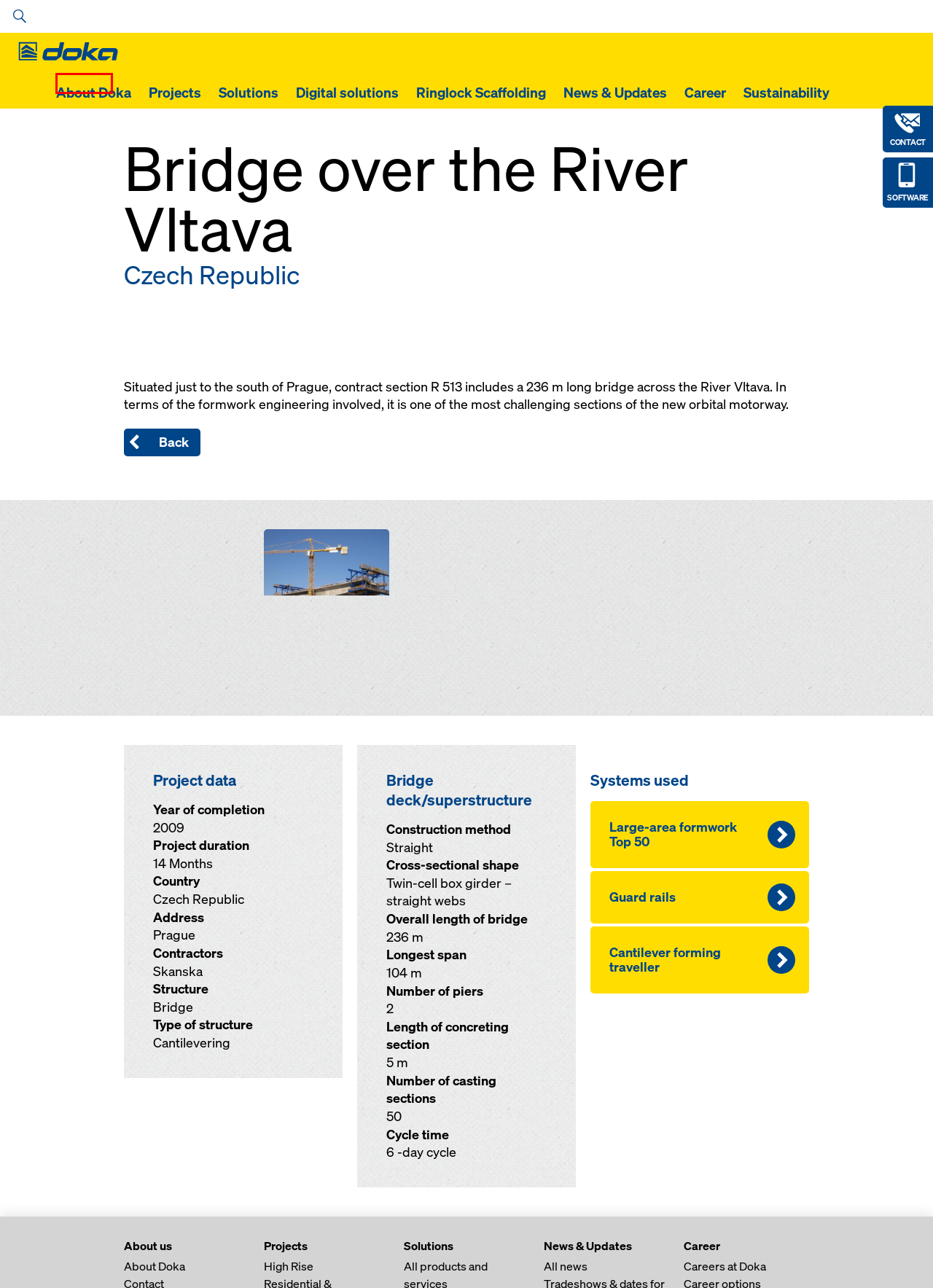Given a screenshot of a webpage with a red rectangle bounding box around a UI element, select the best matching webpage description for the new webpage that appears after clicking the highlighted element. The candidate descriptions are:
A. References  - Doka
B. Handrail posts and clamps  - Doka
C. Cantilever forming traveller  - Doka
D. Sustainability  - Doka
E. Career with Doka  - Doka
F. Large-area formwork Top 50  - Doka
G. About Doka  - Doka
H. Newsroom  - Doka

A